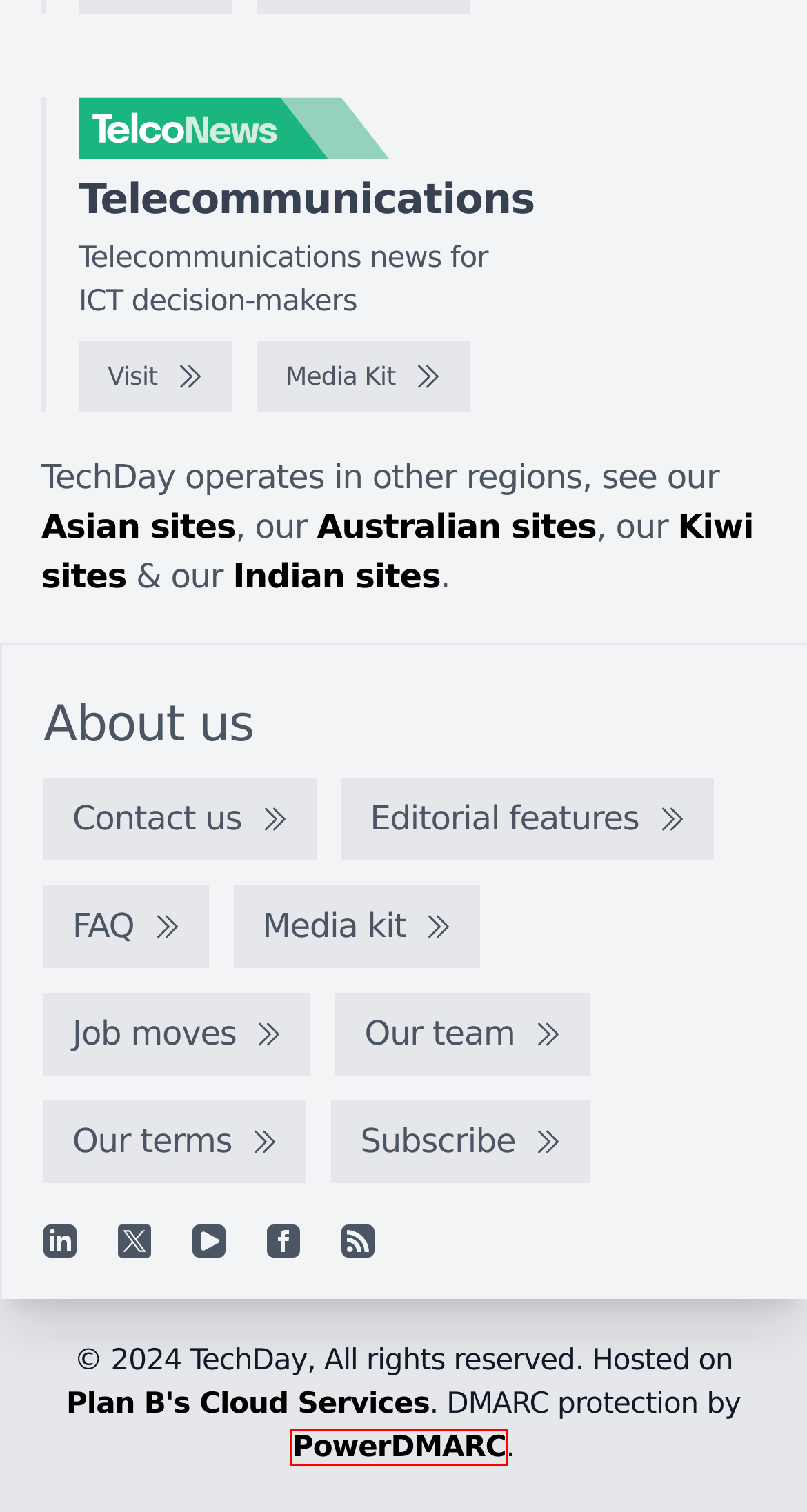You have a screenshot of a webpage with a red rectangle bounding box around an element. Identify the best matching webpage description for the new page that appears after clicking the element in the bounding box. The descriptions are:
A. TechDay India - India's technology news network
B. Free DMARC Analyzer | DMARC Monitoring Service
C. Hosted Data Centre, Server and Storage Solutions | Plan B
D. TechDay Asia - Asia's technology news network
E. TechDay New Zealand - Aotearoa's technology news network
F. TelcoNews UK - Media kit
G. Join our mailing list
H. TelcoNews UK - Telecommunications news for ICT decision-makers

B